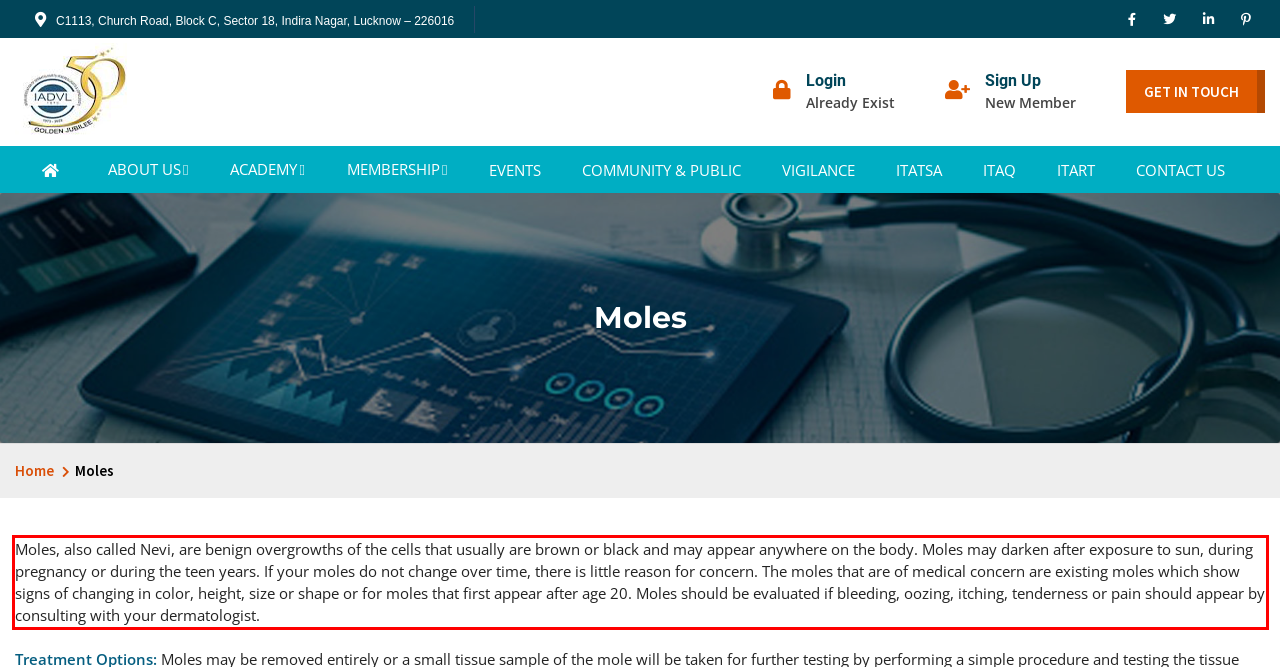There is a screenshot of a webpage with a red bounding box around a UI element. Please use OCR to extract the text within the red bounding box.

Moles, also called Nevi, are benign overgrowths of the cells that usually are brown or black and may appear anywhere on the body. Moles may darken after exposure to sun, during pregnancy or during the teen years. If your moles do not change over time, there is little reason for concern. The moles that are of medical concern are existing moles which show signs of changing in color, height, size or shape or for moles that first appear after age 20. Moles should be evaluated if bleeding, oozing, itching, tenderness or pain should appear by consulting with your dermatologist.